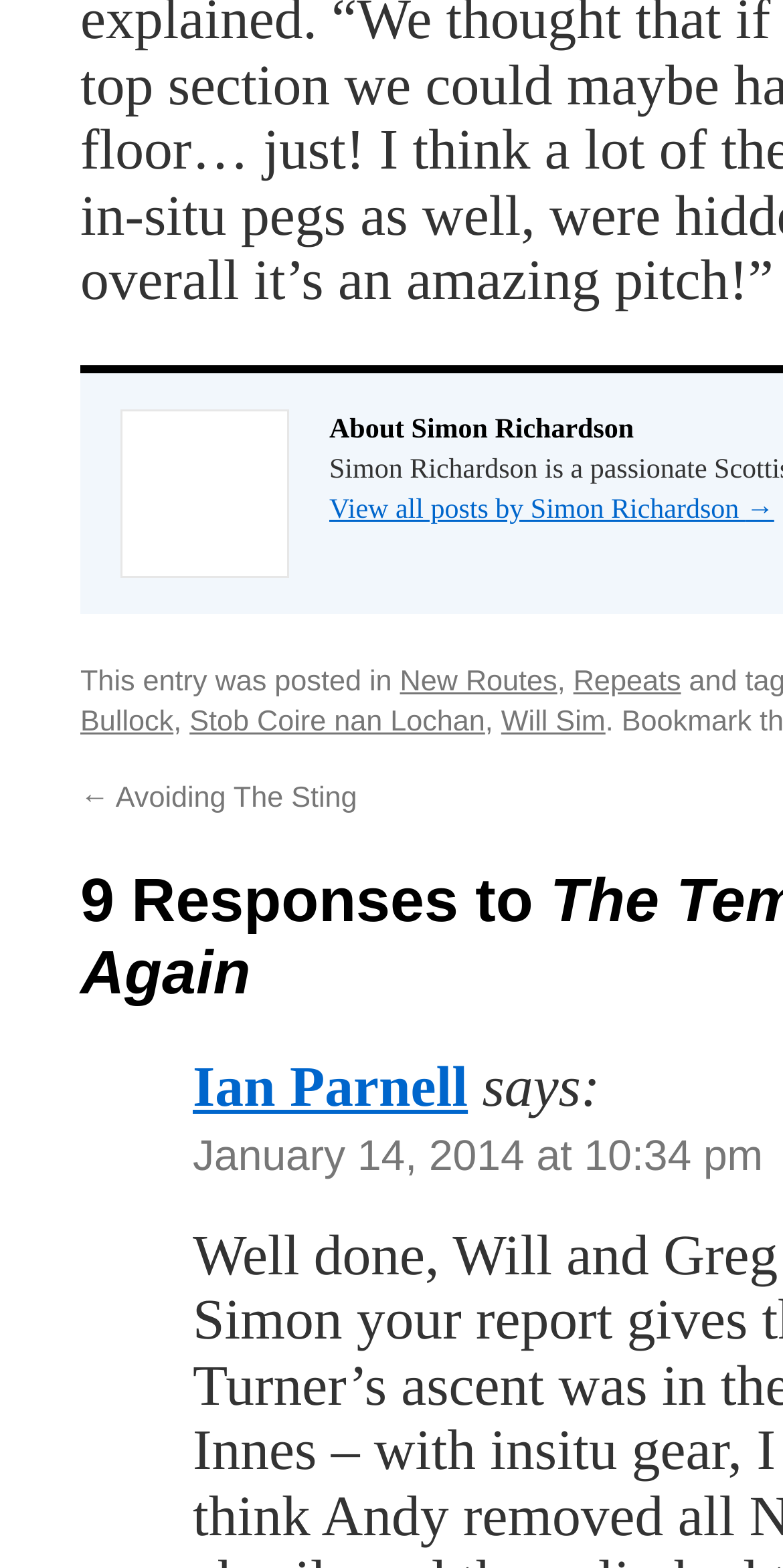Respond to the question with just a single word or phrase: 
What are the categories of the current post?

New Routes, Repeats